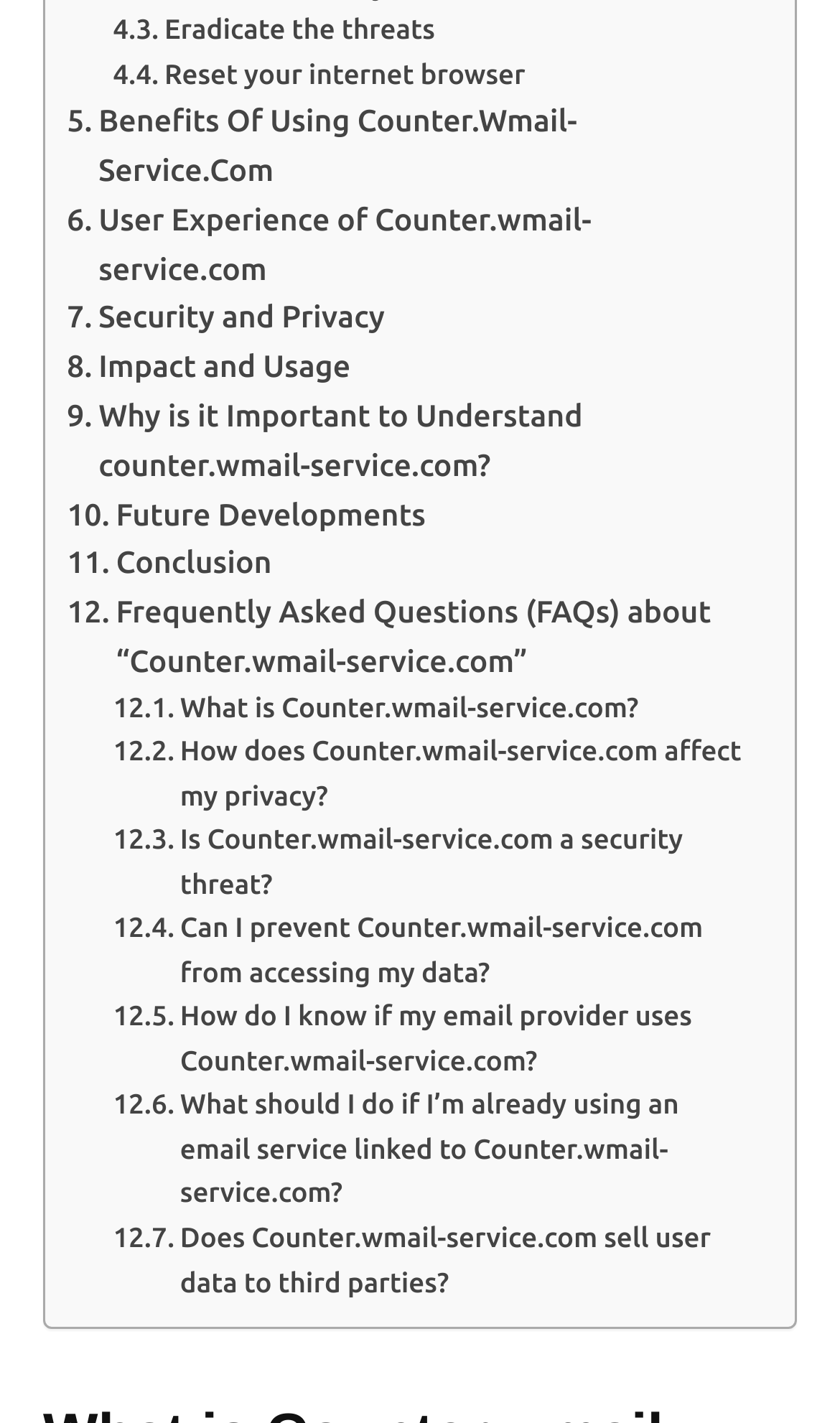Find the bounding box coordinates of the element to click in order to complete the given instruction: "Know what Counter.Wmail-Service.Com is."

[0.134, 0.483, 0.76, 0.514]